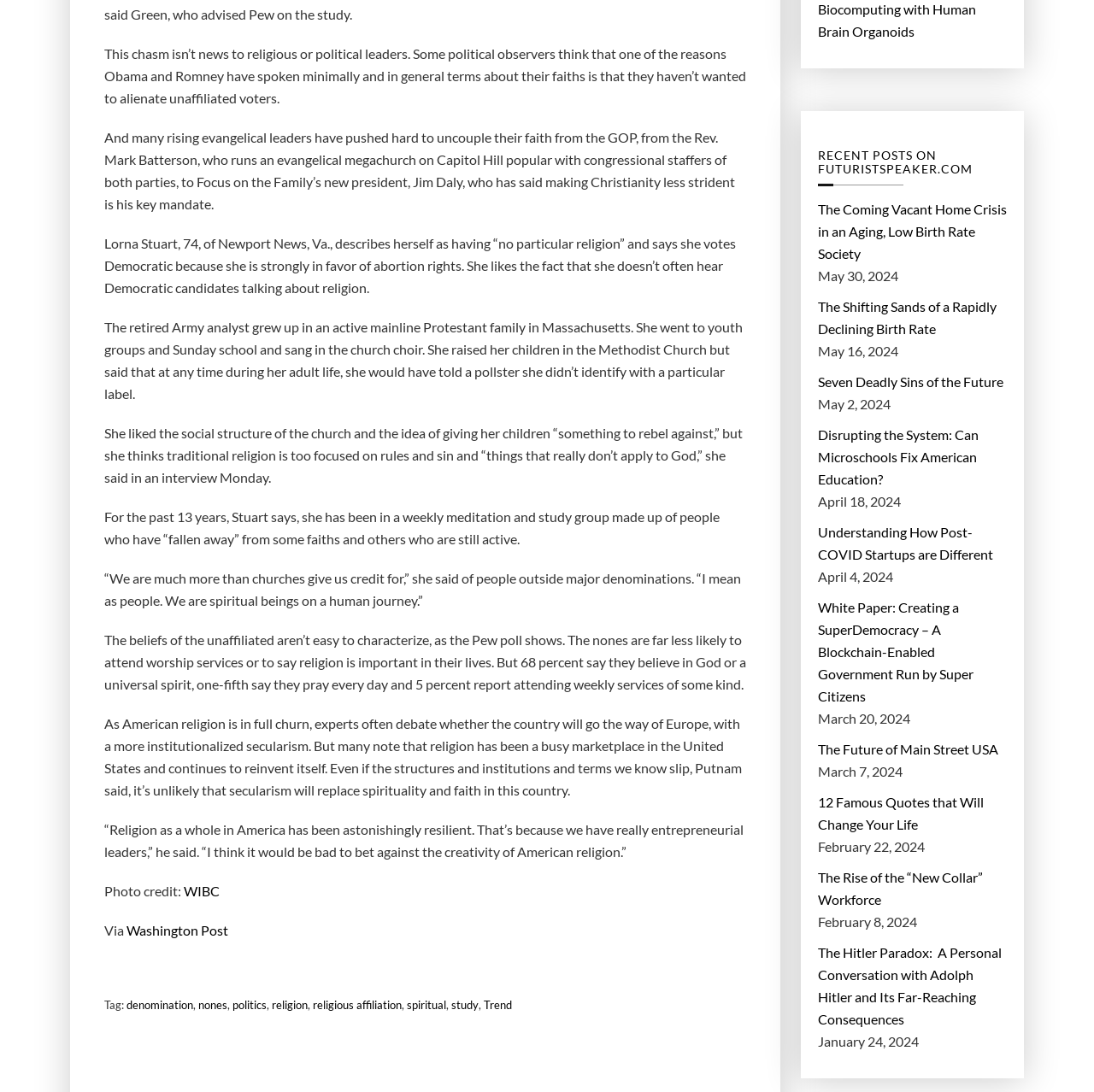Identify the bounding box coordinates for the UI element described as: "religious affiliation".

[0.286, 0.91, 0.367, 0.93]